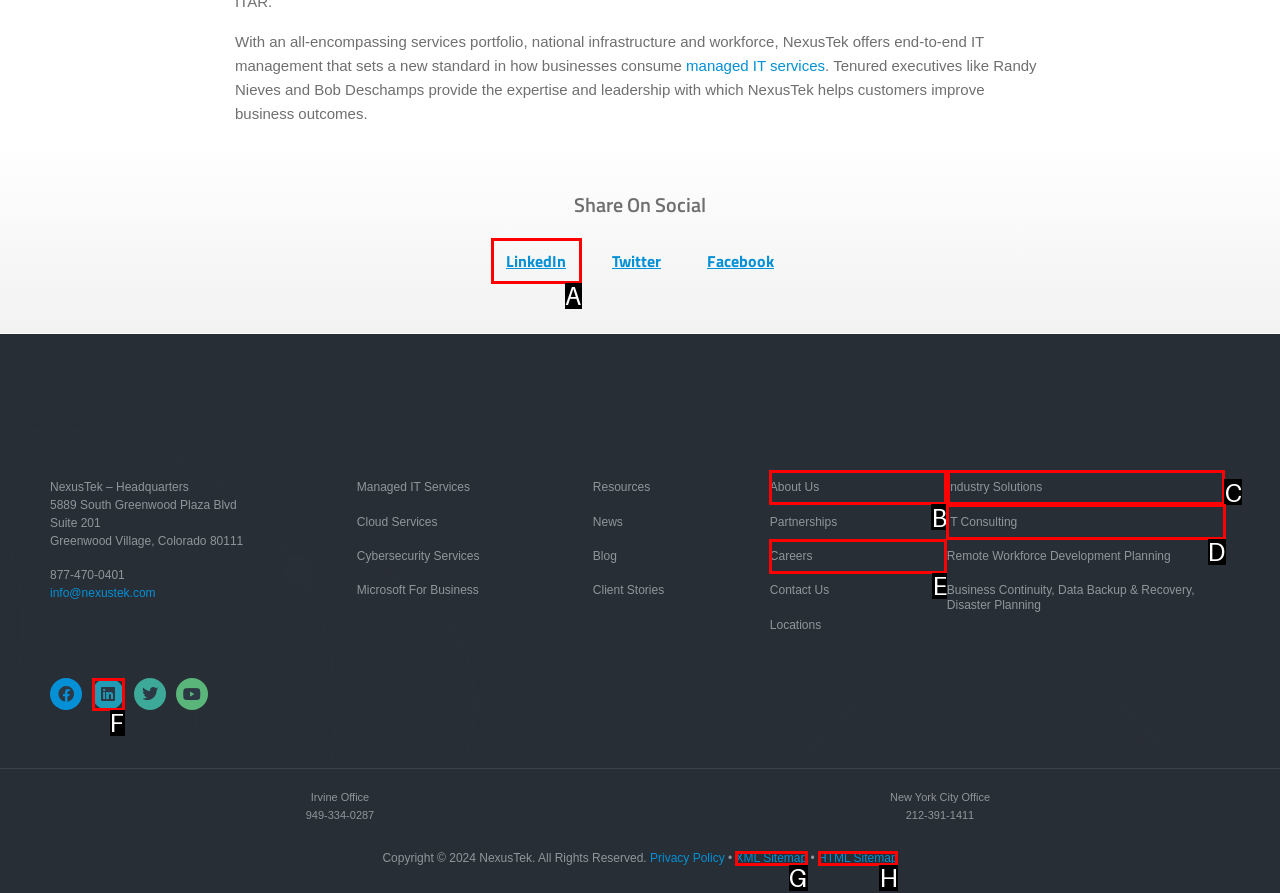Which lettered option should be clicked to perform the following task: Learn about Industry Solutions
Respond with the letter of the appropriate option.

C